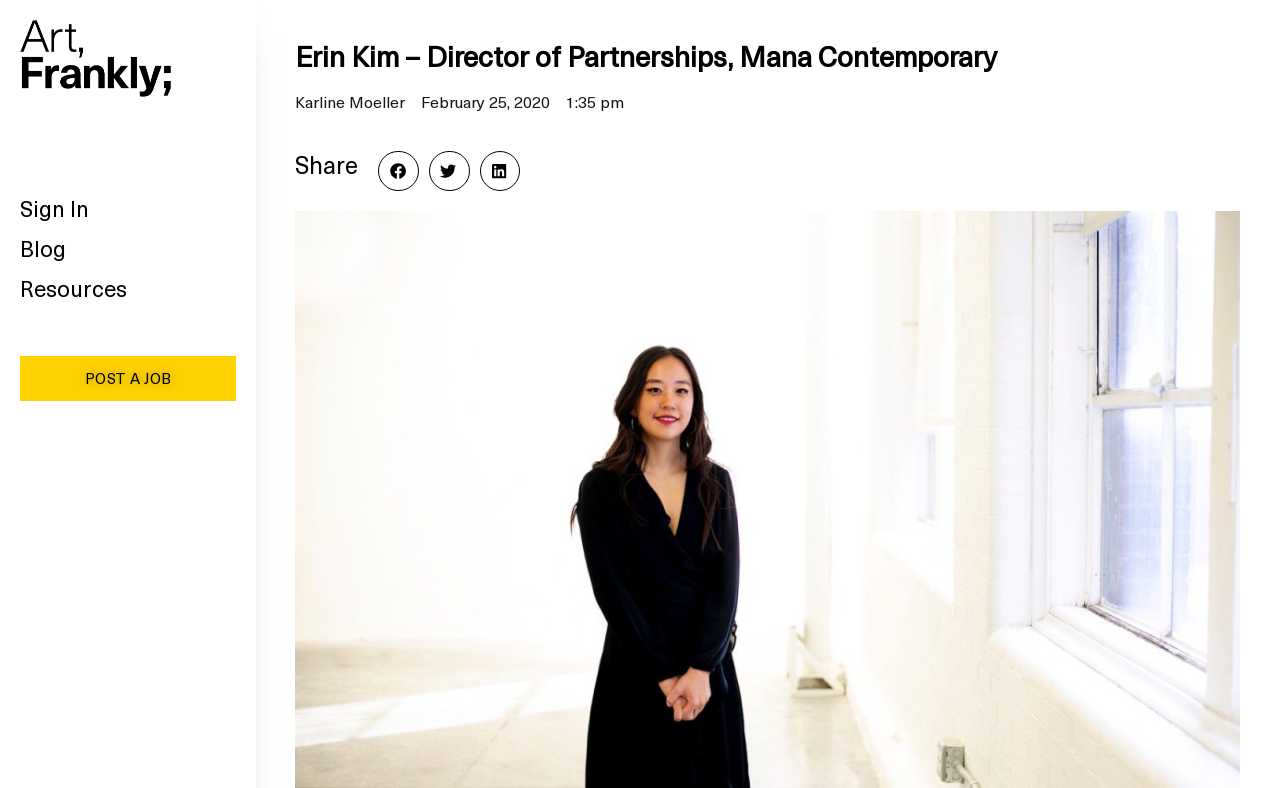Determine the coordinates of the bounding box for the clickable area needed to execute this instruction: "Share on Facebook".

[0.295, 0.191, 0.327, 0.242]